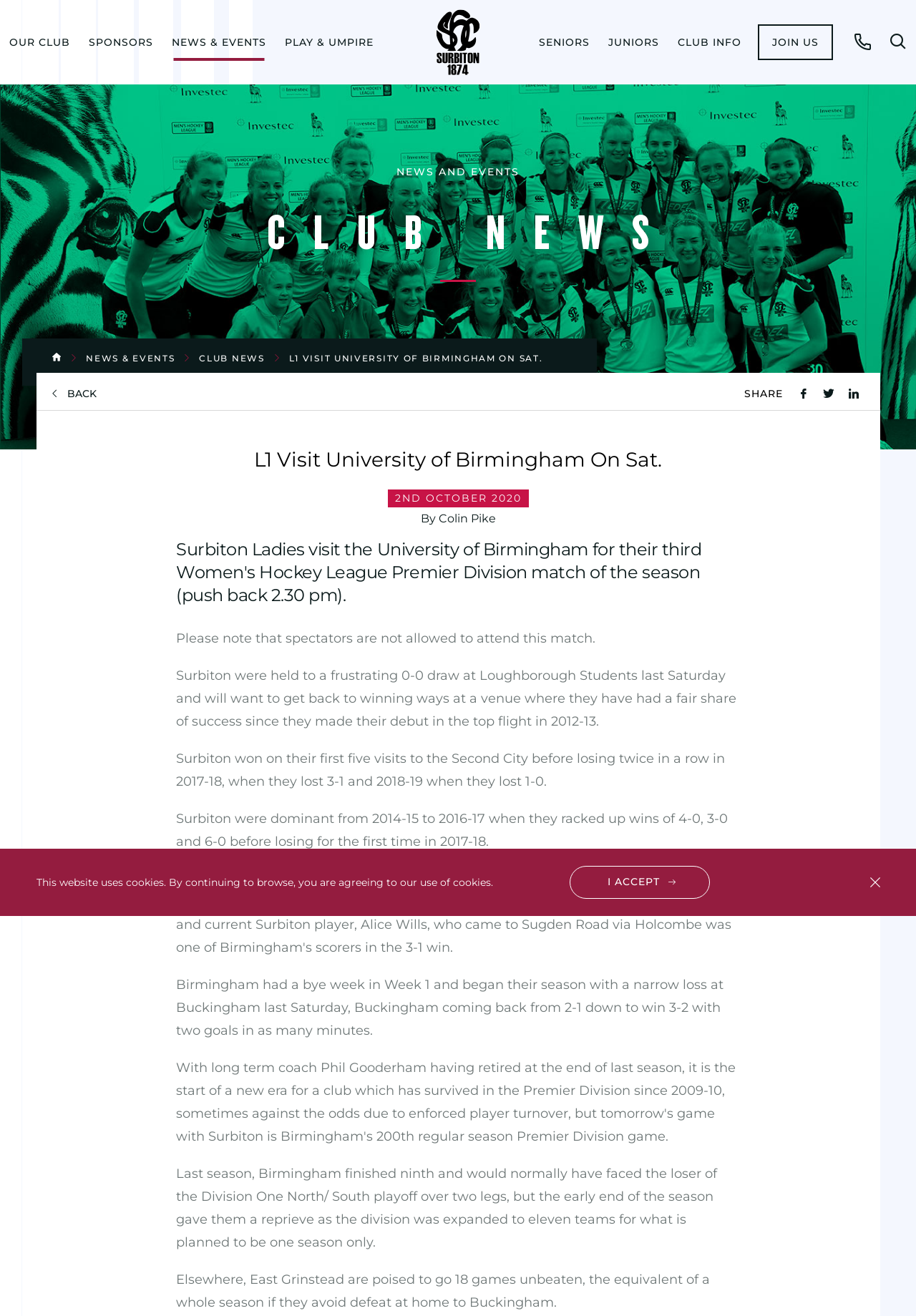Show the bounding box coordinates for the element that needs to be clicked to execute the following instruction: "Browse quotes by category". Provide the coordinates in the form of four float numbers between 0 and 1, i.e., [left, top, right, bottom].

None